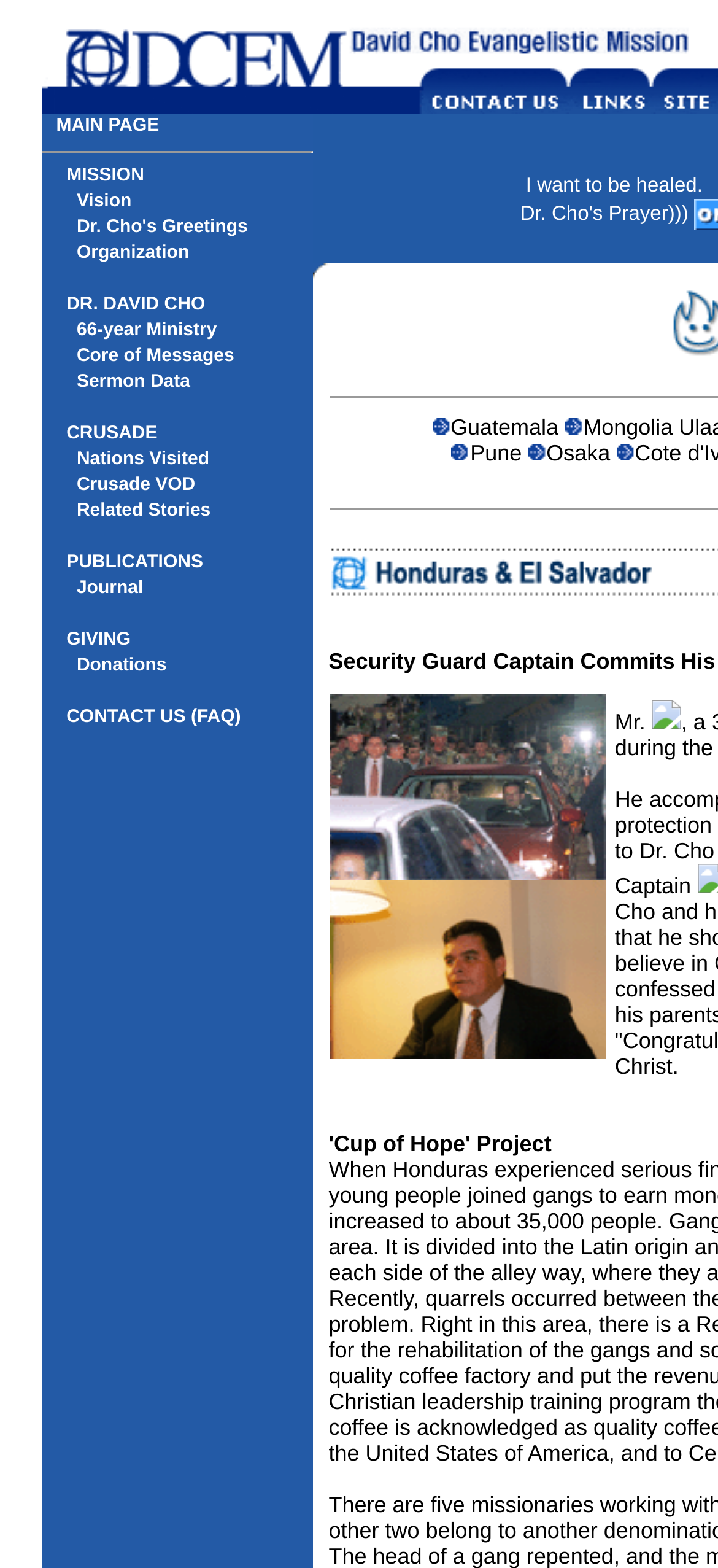Please identify the bounding box coordinates of the element's region that should be clicked to execute the following instruction: "Donate through Donations". The bounding box coordinates must be four float numbers between 0 and 1, i.e., [left, top, right, bottom].

[0.107, 0.418, 0.232, 0.431]